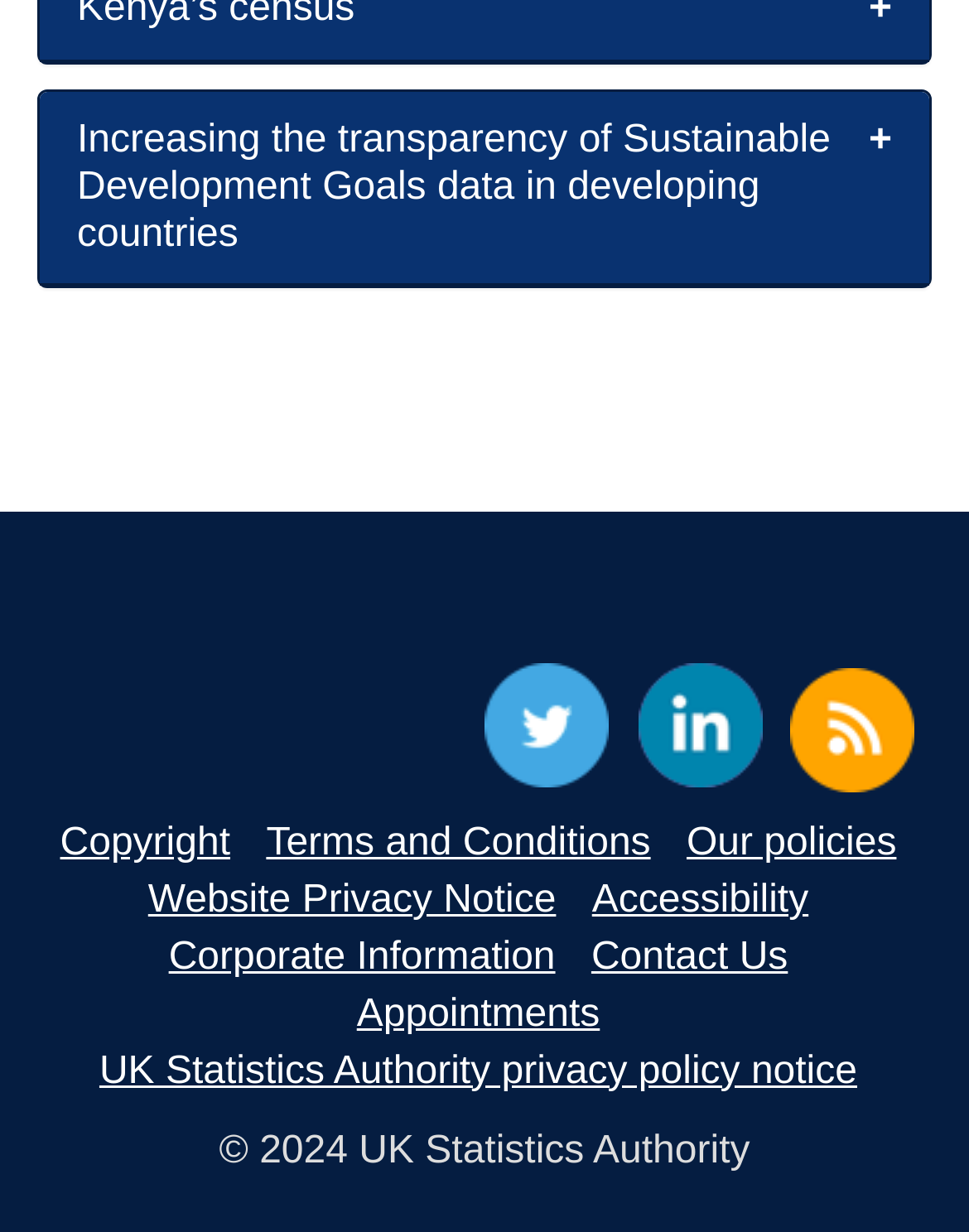Respond to the following question with a brief word or phrase:
What is the theme of the main heading on this webpage?

Sustainable Development Goals